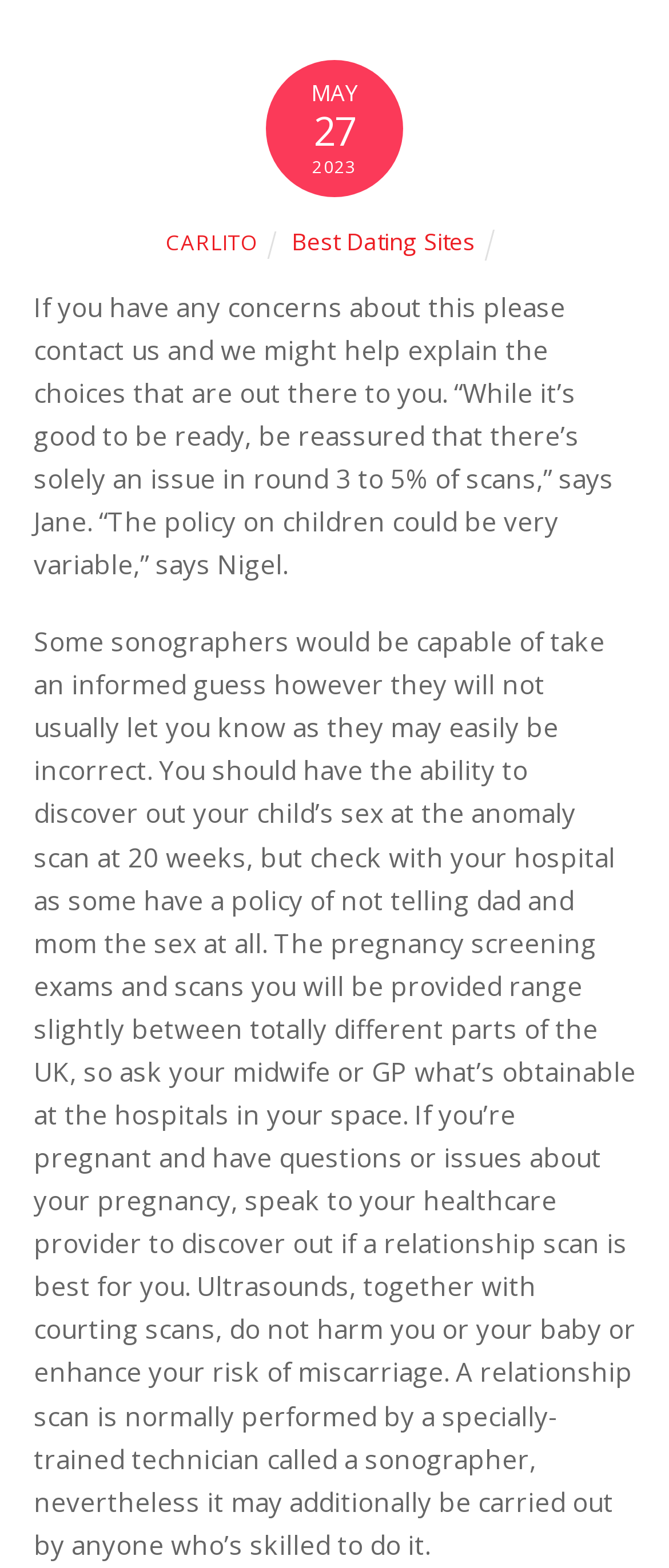Carefully observe the image and respond to the question with a detailed answer:
At what week can parents find out their child's sex?

According to the webpage, parents can find out their child's sex at the anomaly scan, which typically takes place at 20 weeks of pregnancy.